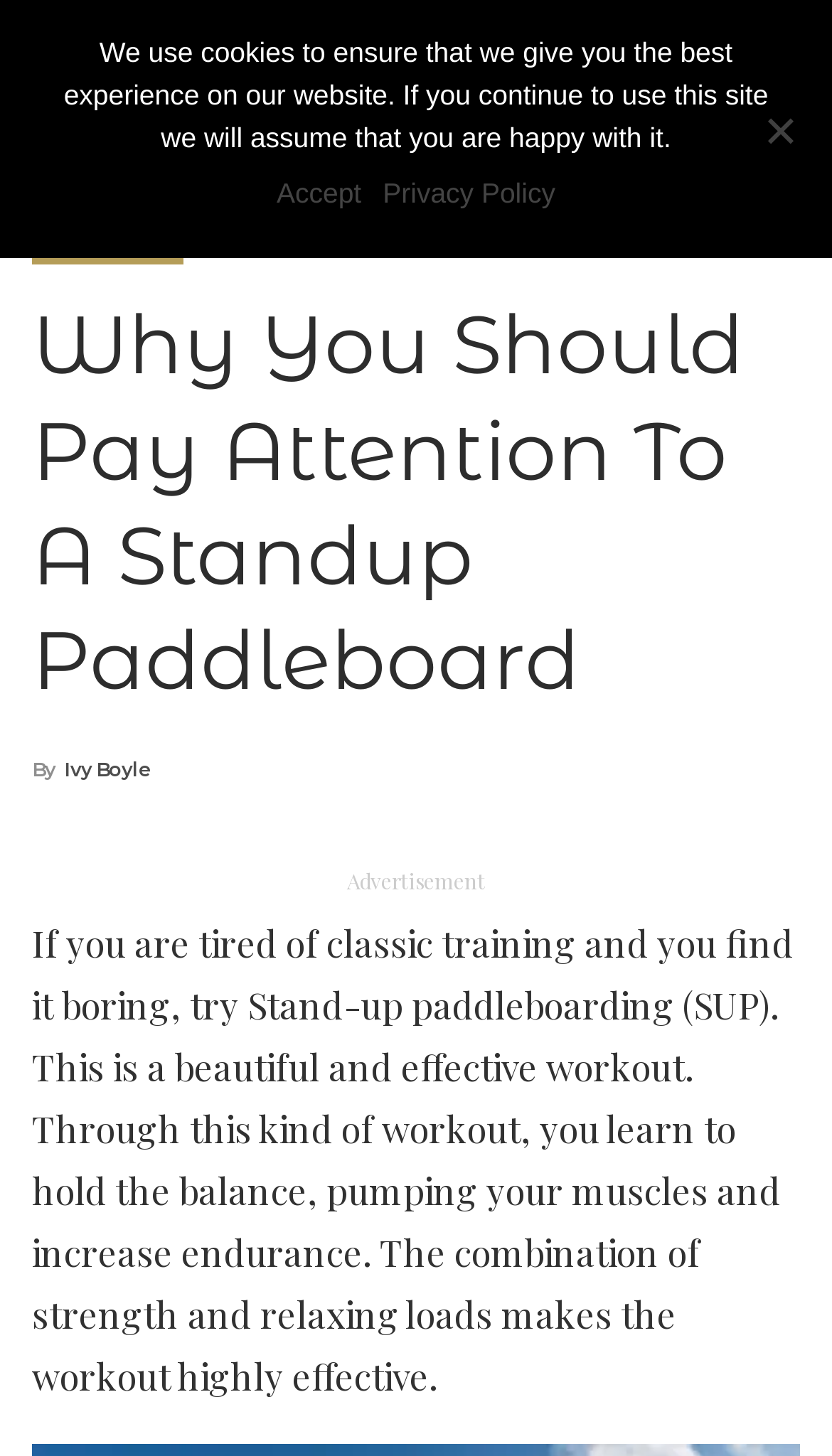What is the website about?
Using the picture, provide a one-word or short phrase answer.

fitness